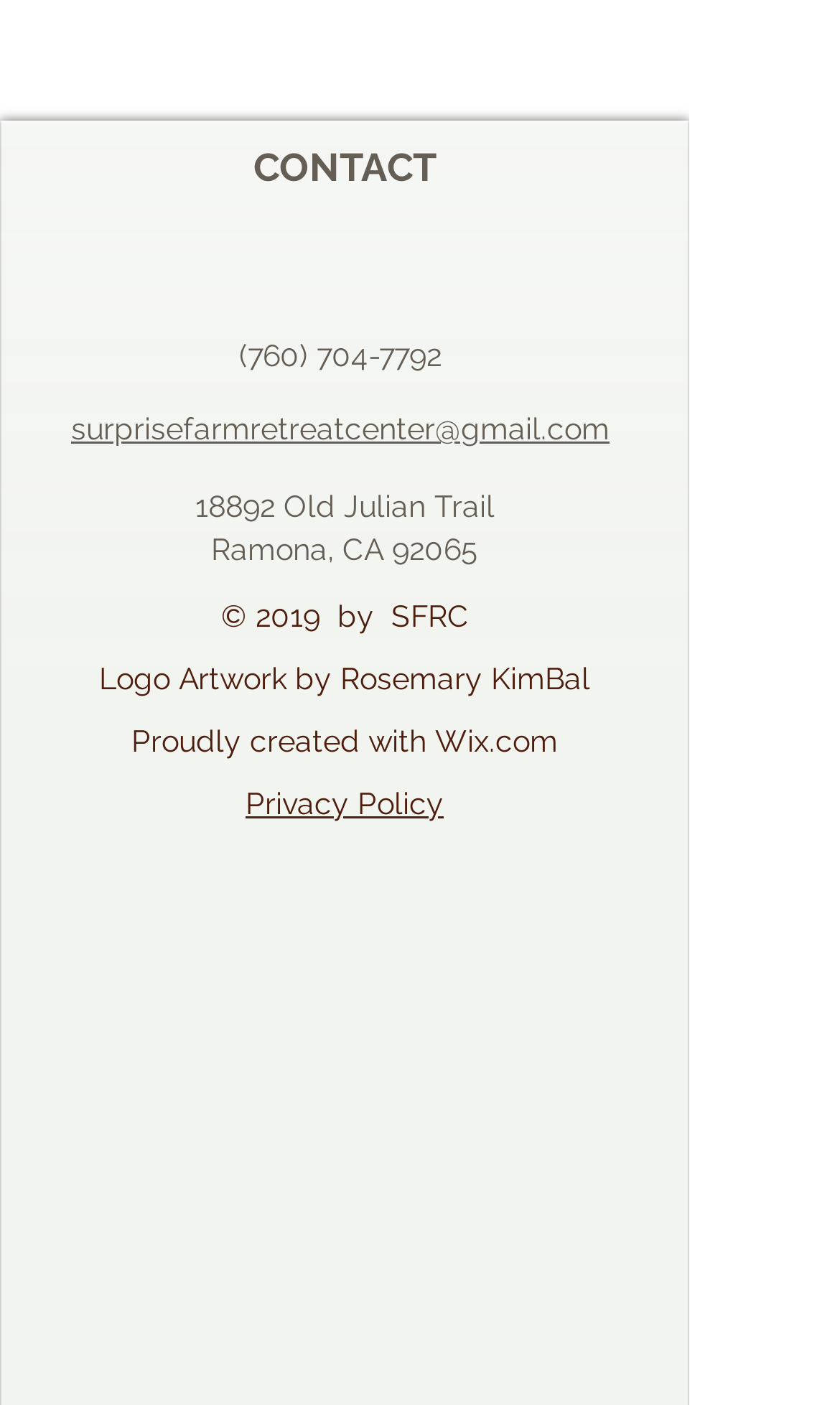What is the phone number of the retreat center?
Please use the visual content to give a single word or phrase answer.

(760) 704-7792